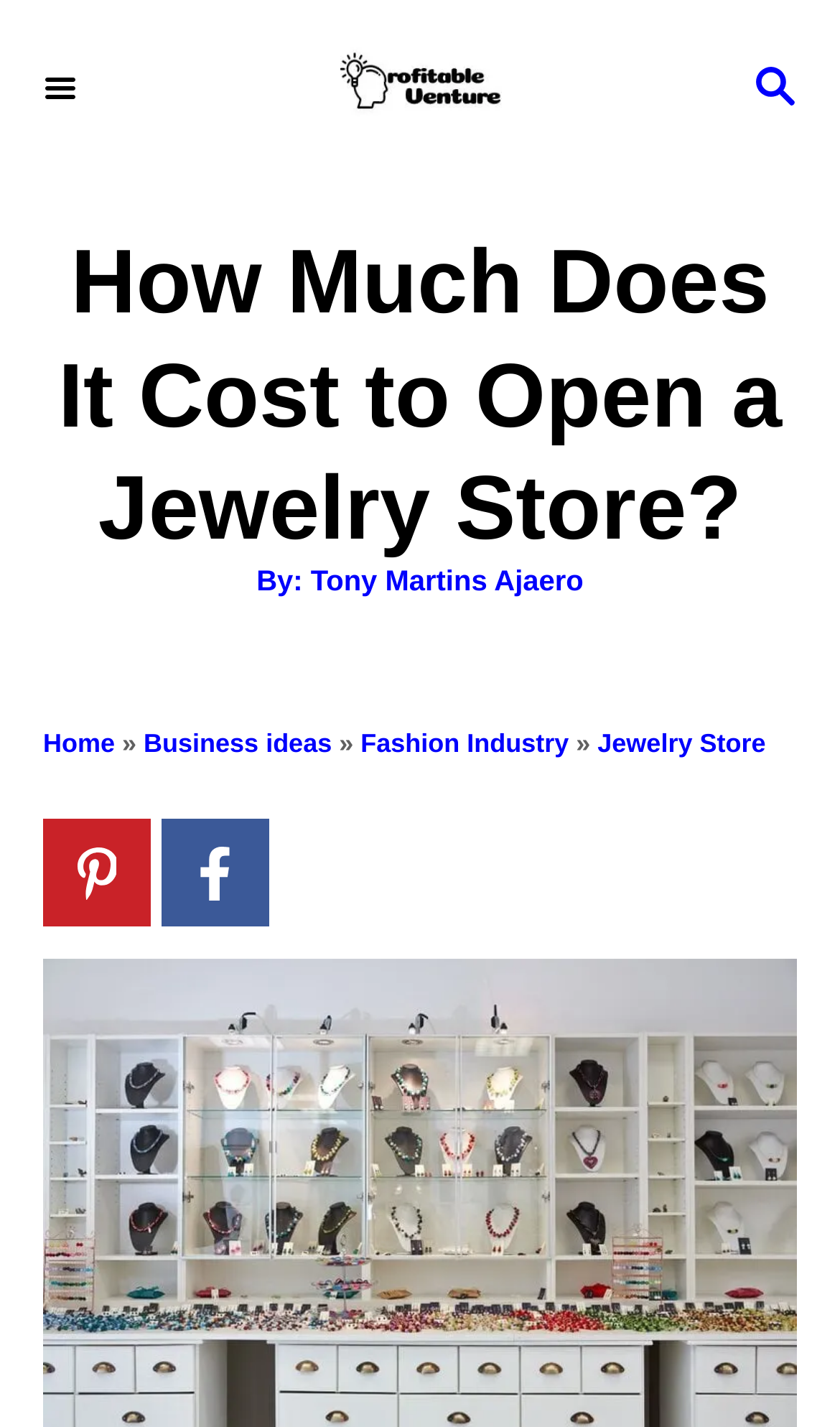Identify the bounding box coordinates of the area that should be clicked in order to complete the given instruction: "view business ideas". The bounding box coordinates should be four float numbers between 0 and 1, i.e., [left, top, right, bottom].

[0.171, 0.51, 0.395, 0.531]